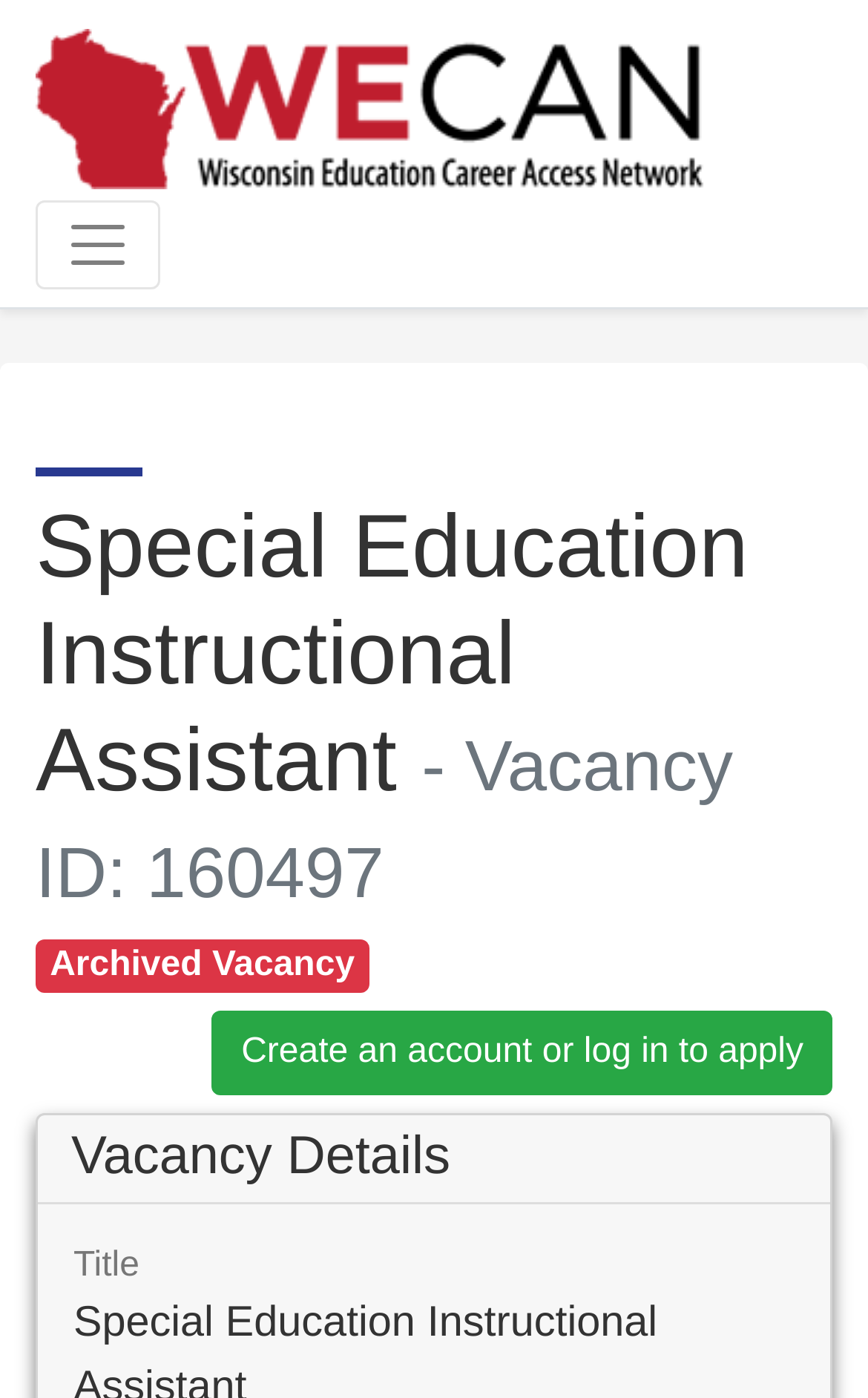Based on the image, please respond to the question with as much detail as possible:
What is the category of the vacancy details?

The category of the vacancy details can be found in the heading 'Vacancy Details' which is located below the StaticText 'Archived Vacancy'.